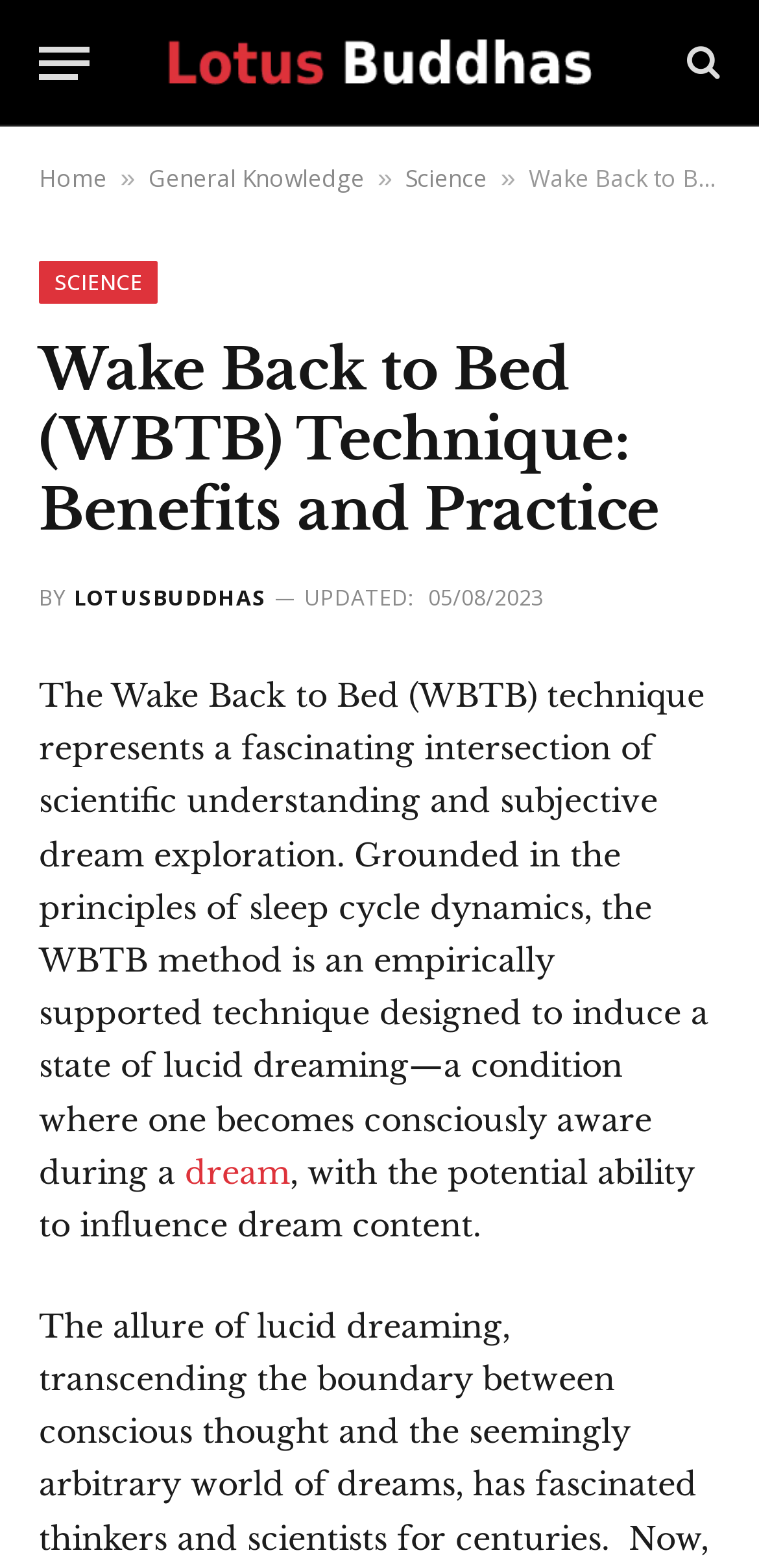What is the text of the first link on the webpage?
Look at the image and answer with only one word or phrase.

LotusBuddhas